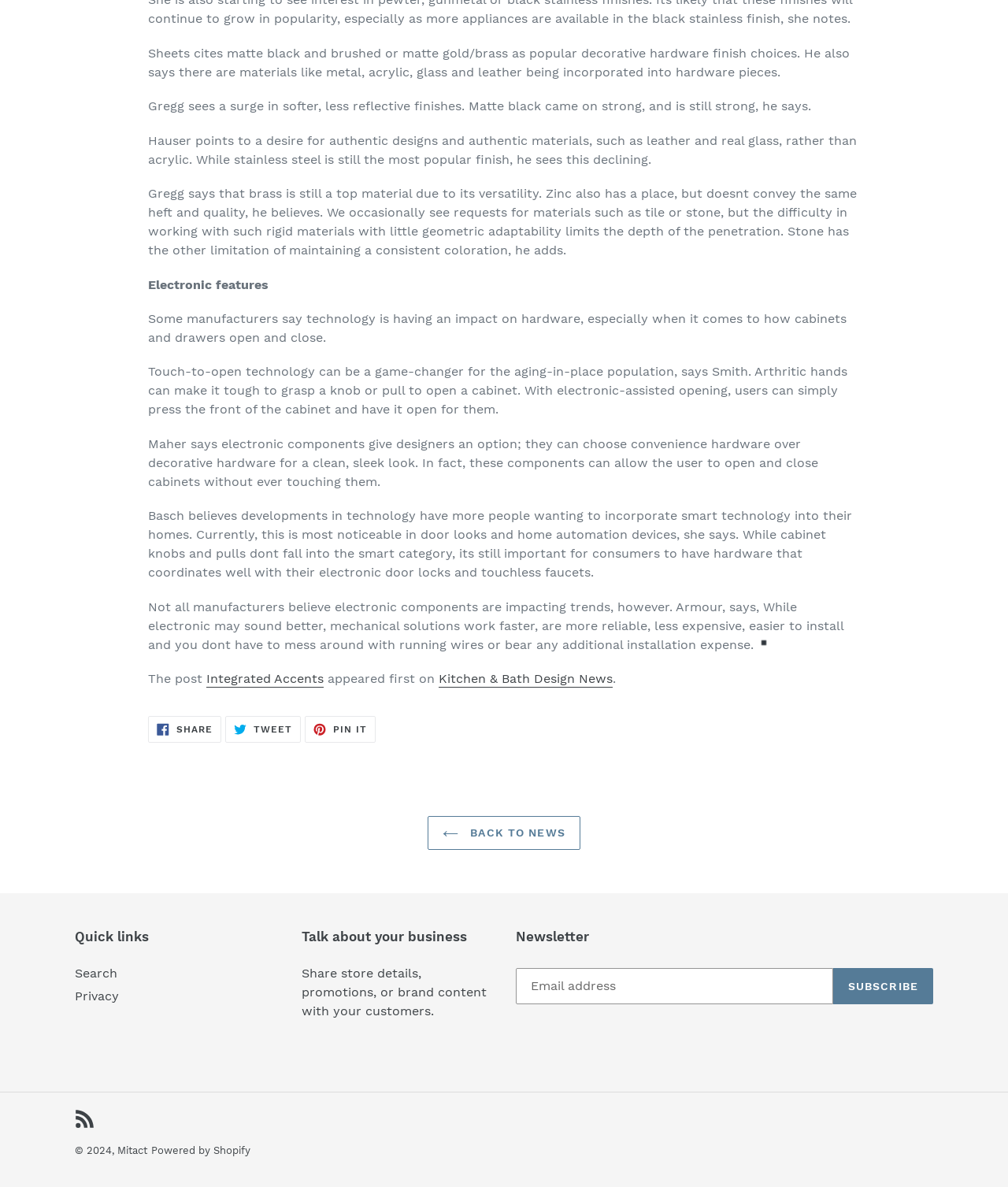Please pinpoint the bounding box coordinates for the region I should click to adhere to this instruction: "Share on Facebook".

[0.147, 0.603, 0.22, 0.626]